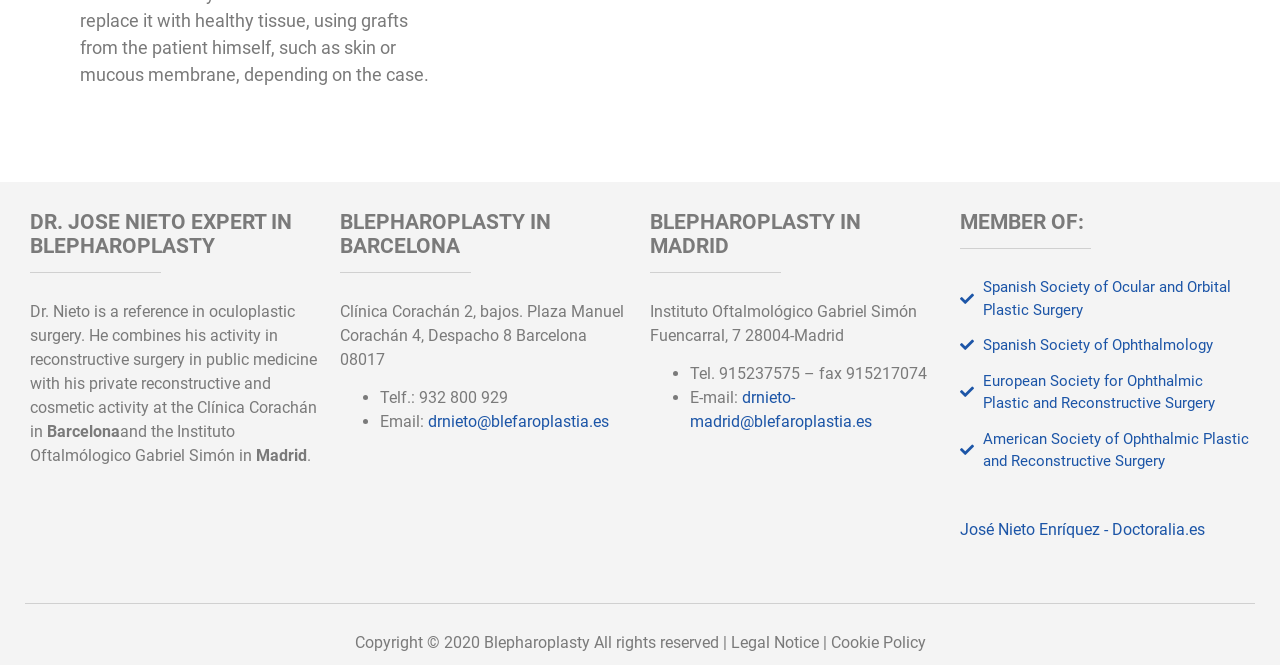Pinpoint the bounding box coordinates of the clickable area needed to execute the instruction: "Get in touch with Dr. Nieto through email in Madrid". The coordinates should be specified as four float numbers between 0 and 1, i.e., [left, top, right, bottom].

[0.539, 0.584, 0.681, 0.649]